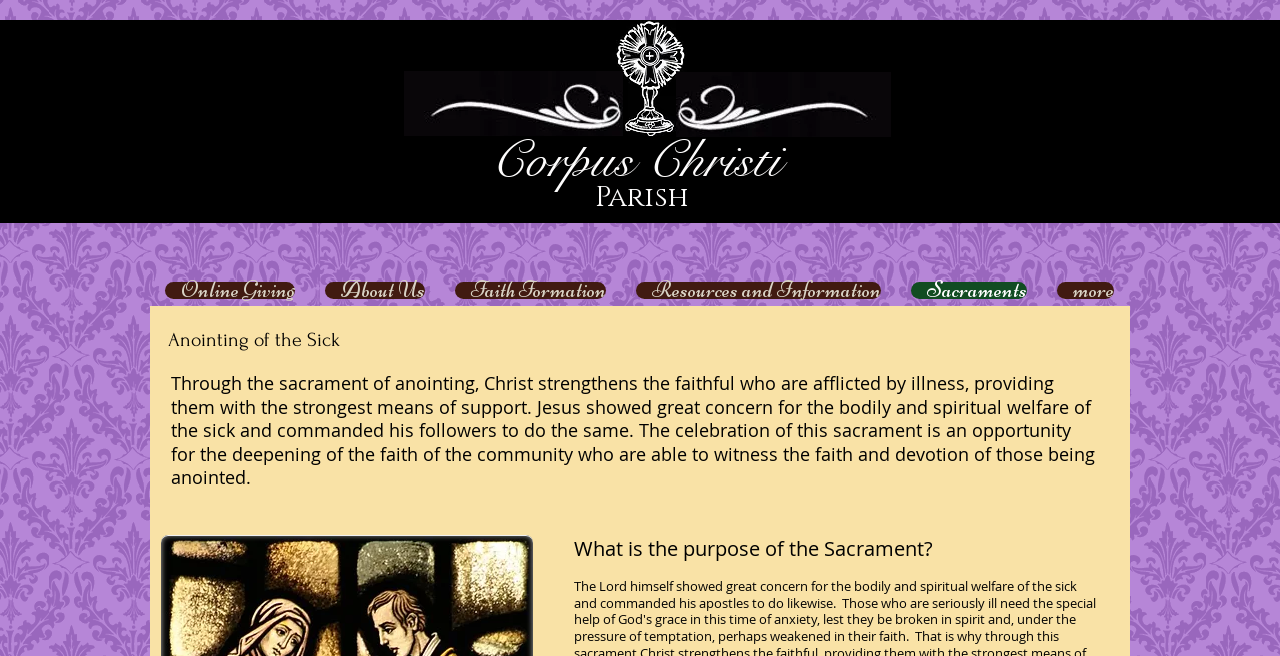Identify the bounding box for the UI element described as: "Resources and Information". Ensure the coordinates are four float numbers between 0 and 1, formatted as [left, top, right, bottom].

[0.497, 0.43, 0.688, 0.456]